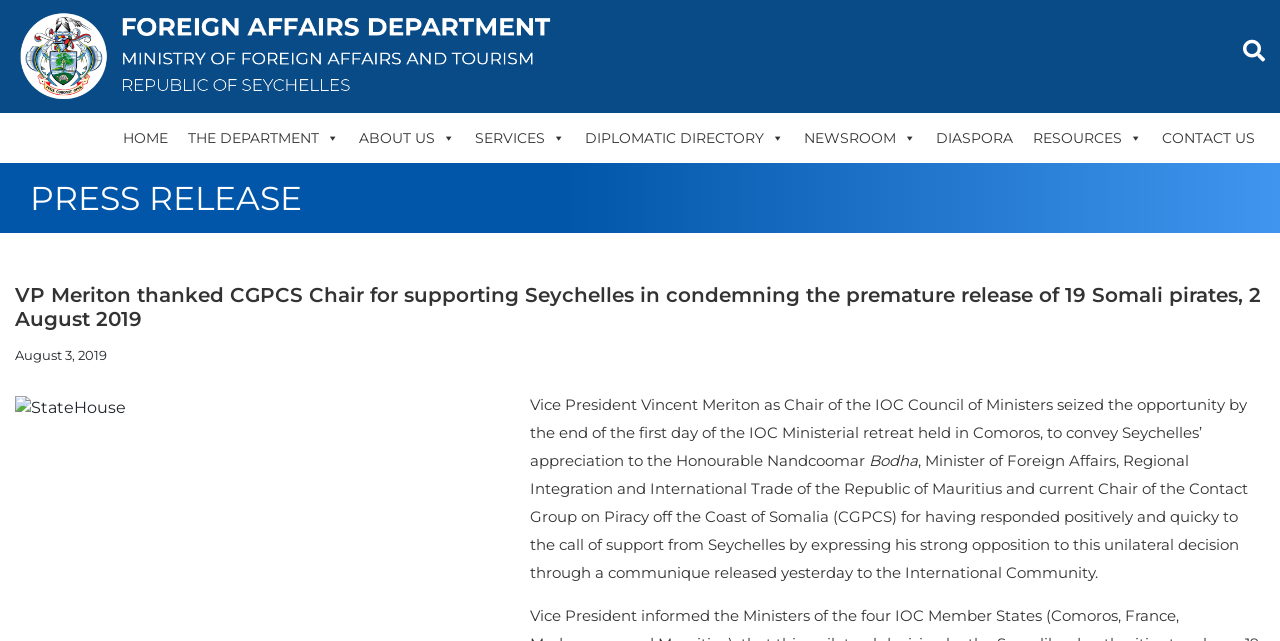Who is the Minister of Foreign Affairs mentioned in the article?
Please look at the screenshot and answer in one word or a short phrase.

Nandcoomar Bodha